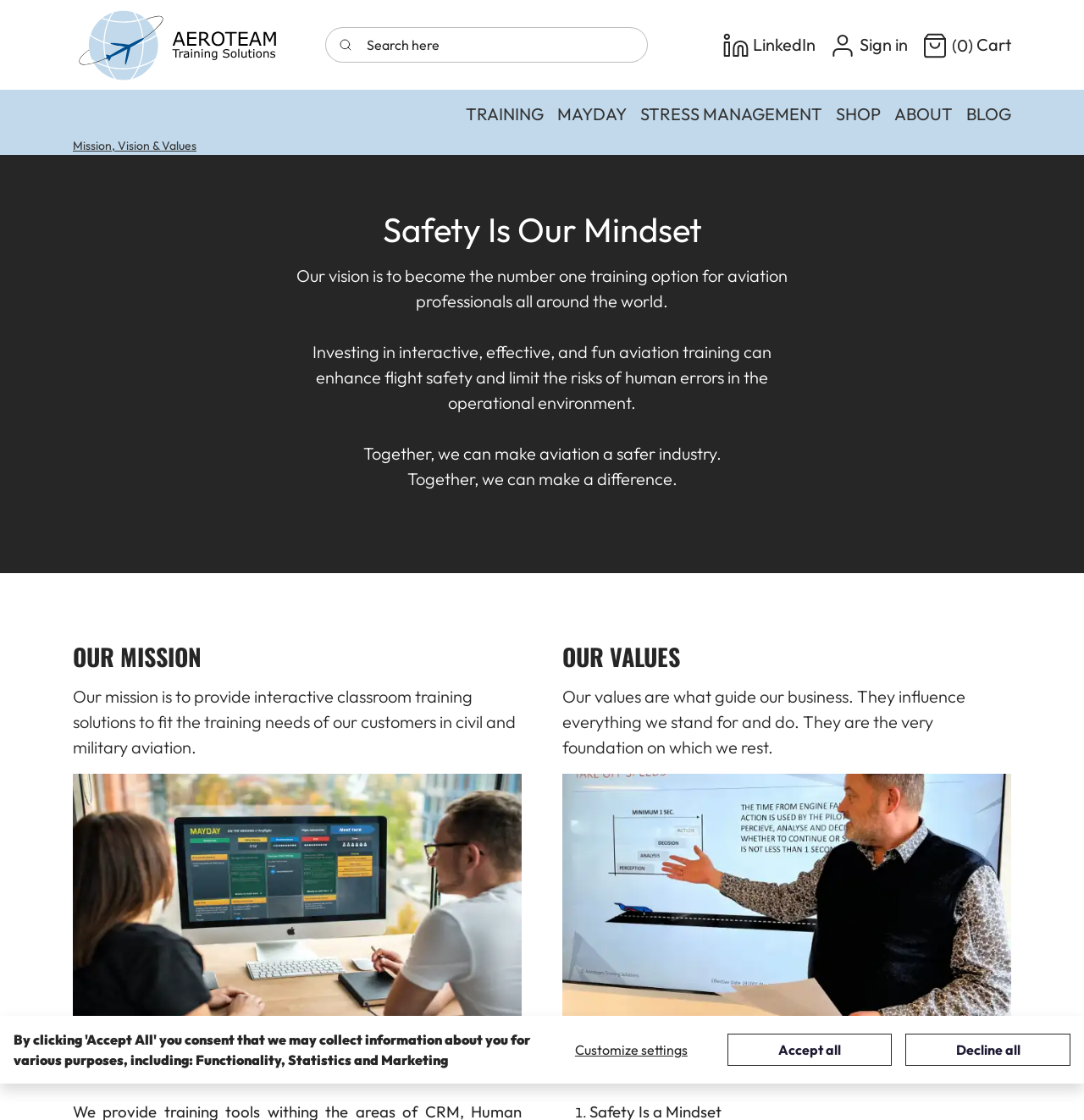Show me the bounding box coordinates of the clickable region to achieve the task as per the instruction: "Read the blog".

[0.885, 0.083, 0.939, 0.12]